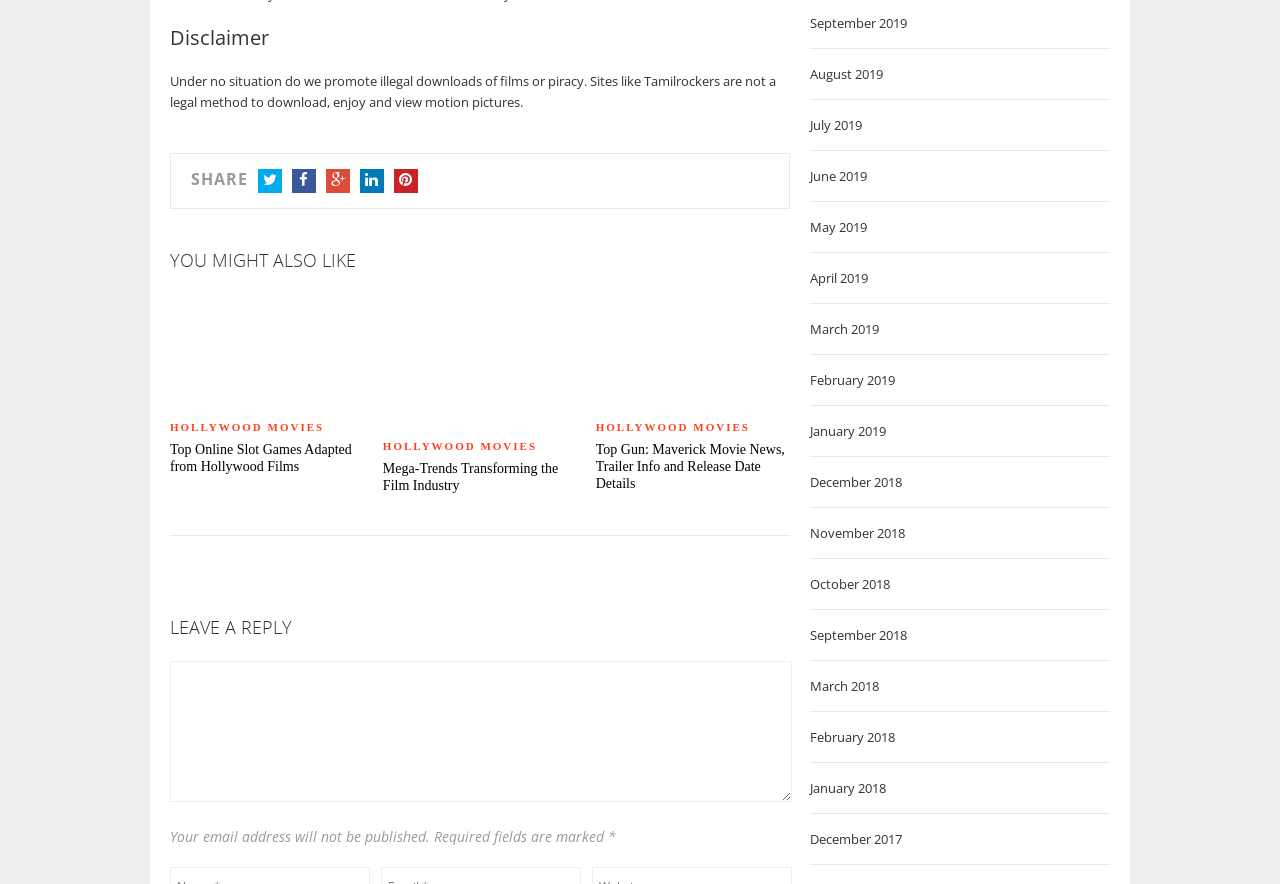Can you find the bounding box coordinates for the element that needs to be clicked to execute this instruction: "Leave a reply in the text box"? The coordinates should be given as four float numbers between 0 and 1, i.e., [left, top, right, bottom].

[0.133, 0.748, 0.619, 0.908]